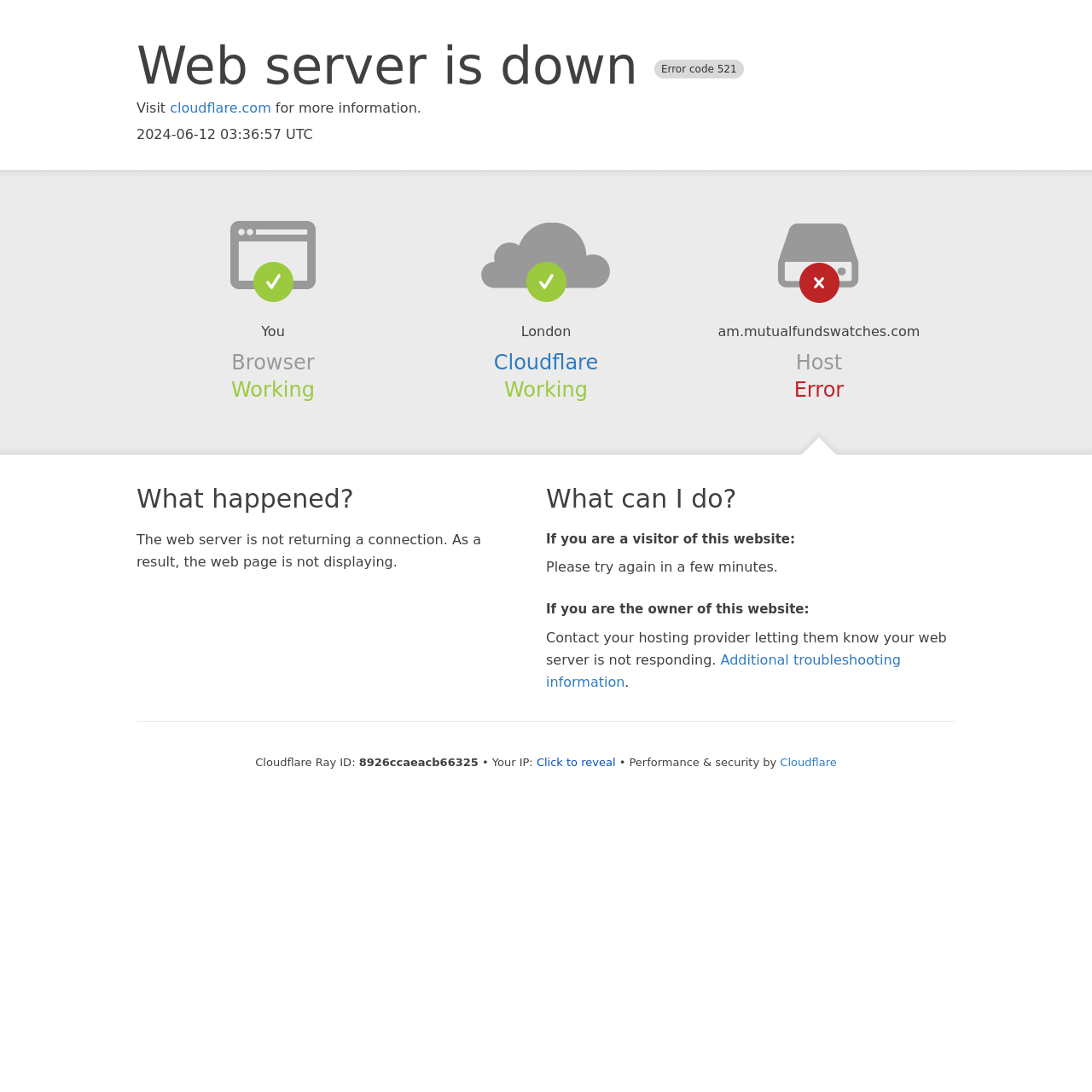Identify the bounding box coordinates for the UI element described as: "Click to reveal".

[0.491, 0.692, 0.564, 0.704]